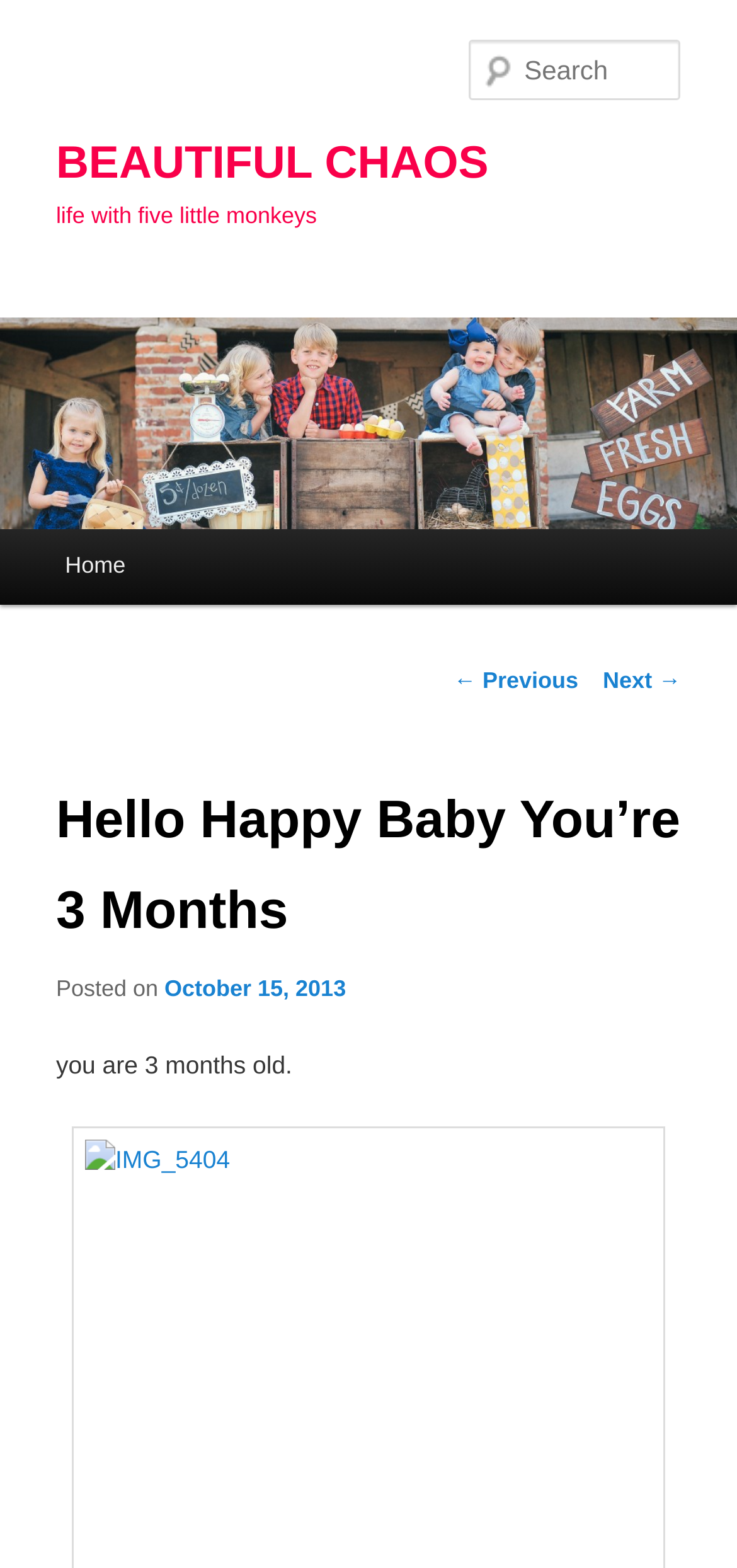Provide your answer in a single word or phrase: 
What is the date of the blog post?

October 15, 2013